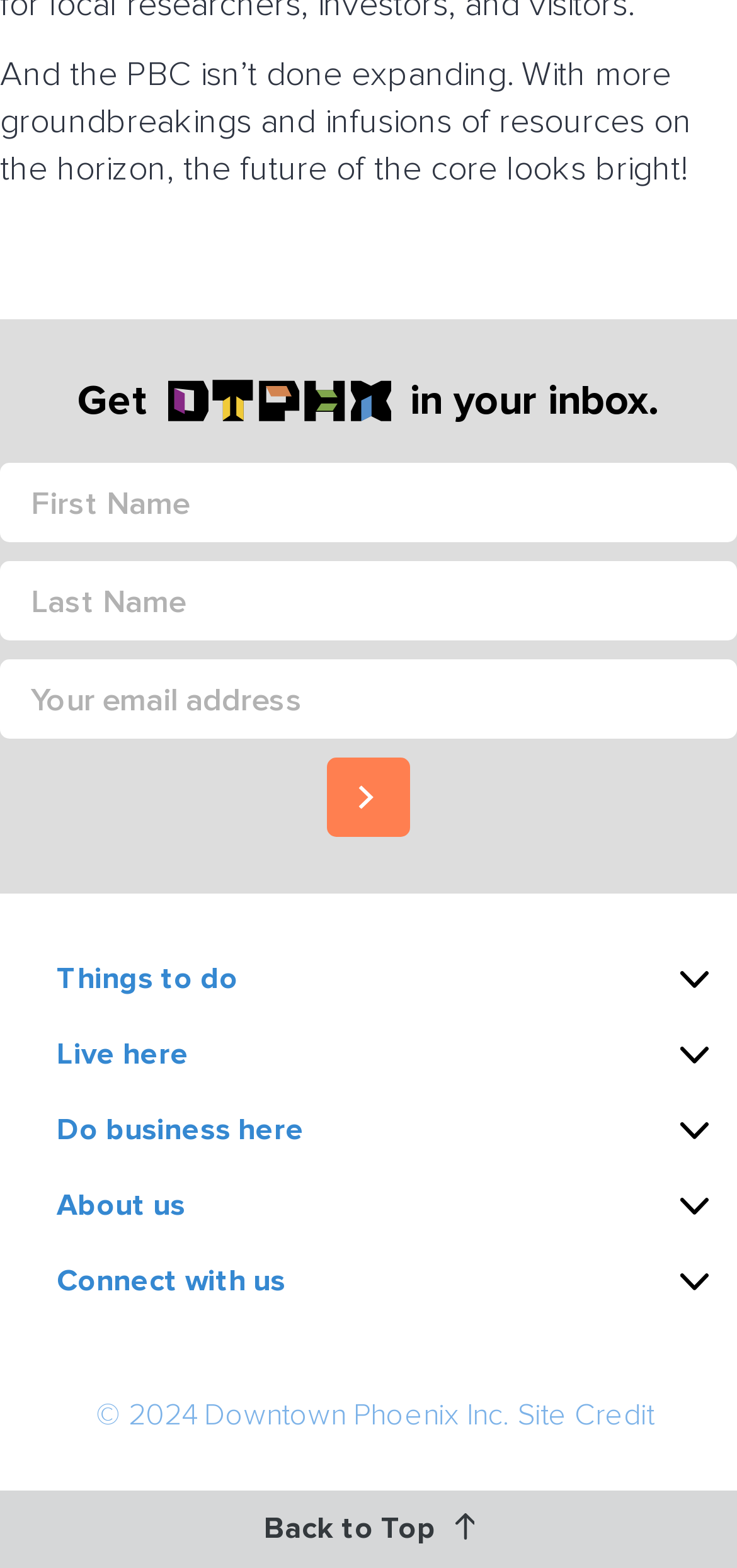What is the copyright year mentioned at the bottom of the webpage?
Based on the image, respond with a single word or phrase.

2024